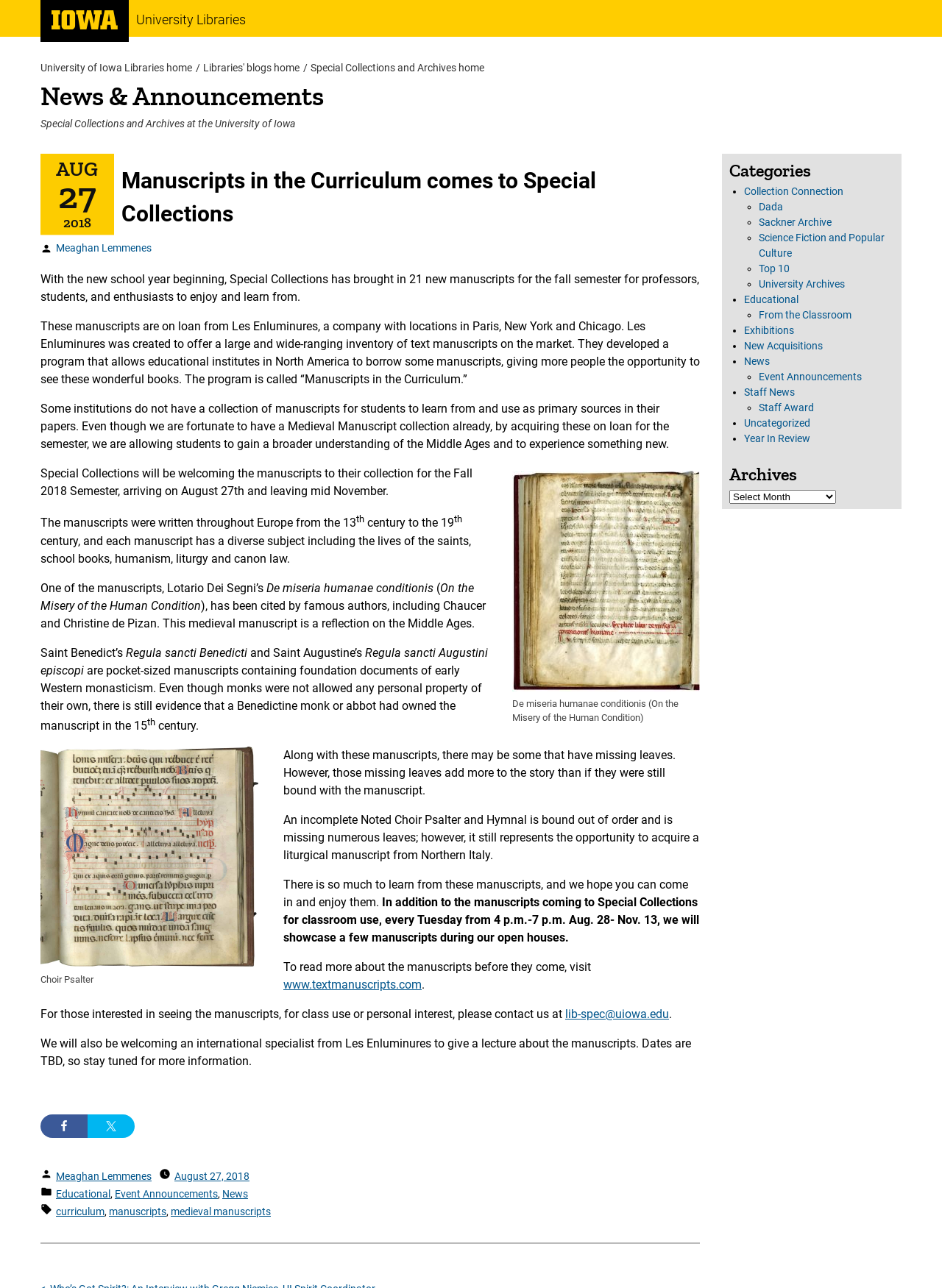What is the title of the article?
Look at the image and answer the question using a single word or phrase.

Manuscripts in the Curriculum comes to Special Collections